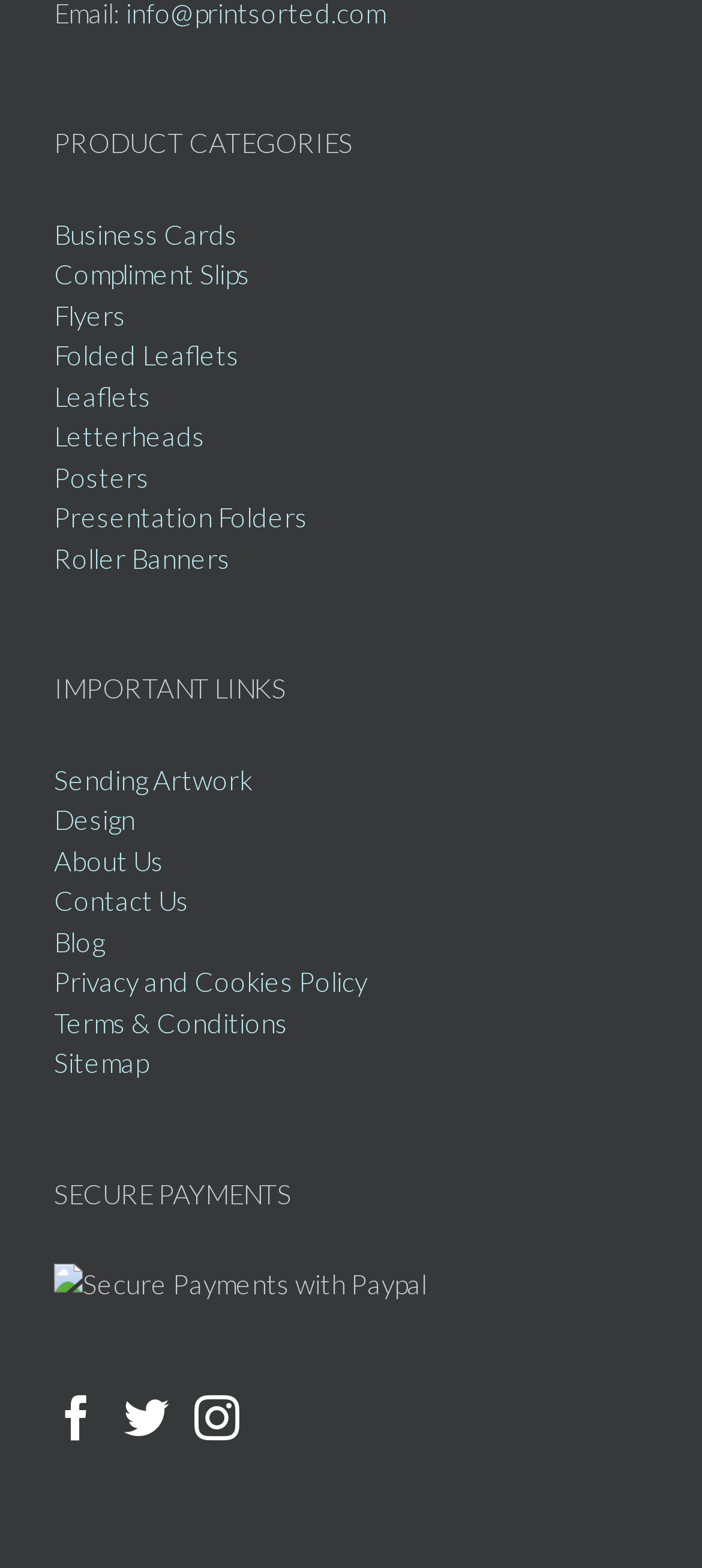Based on the element description "Compliment Slips", predict the bounding box coordinates of the UI element.

[0.077, 0.164, 0.356, 0.185]